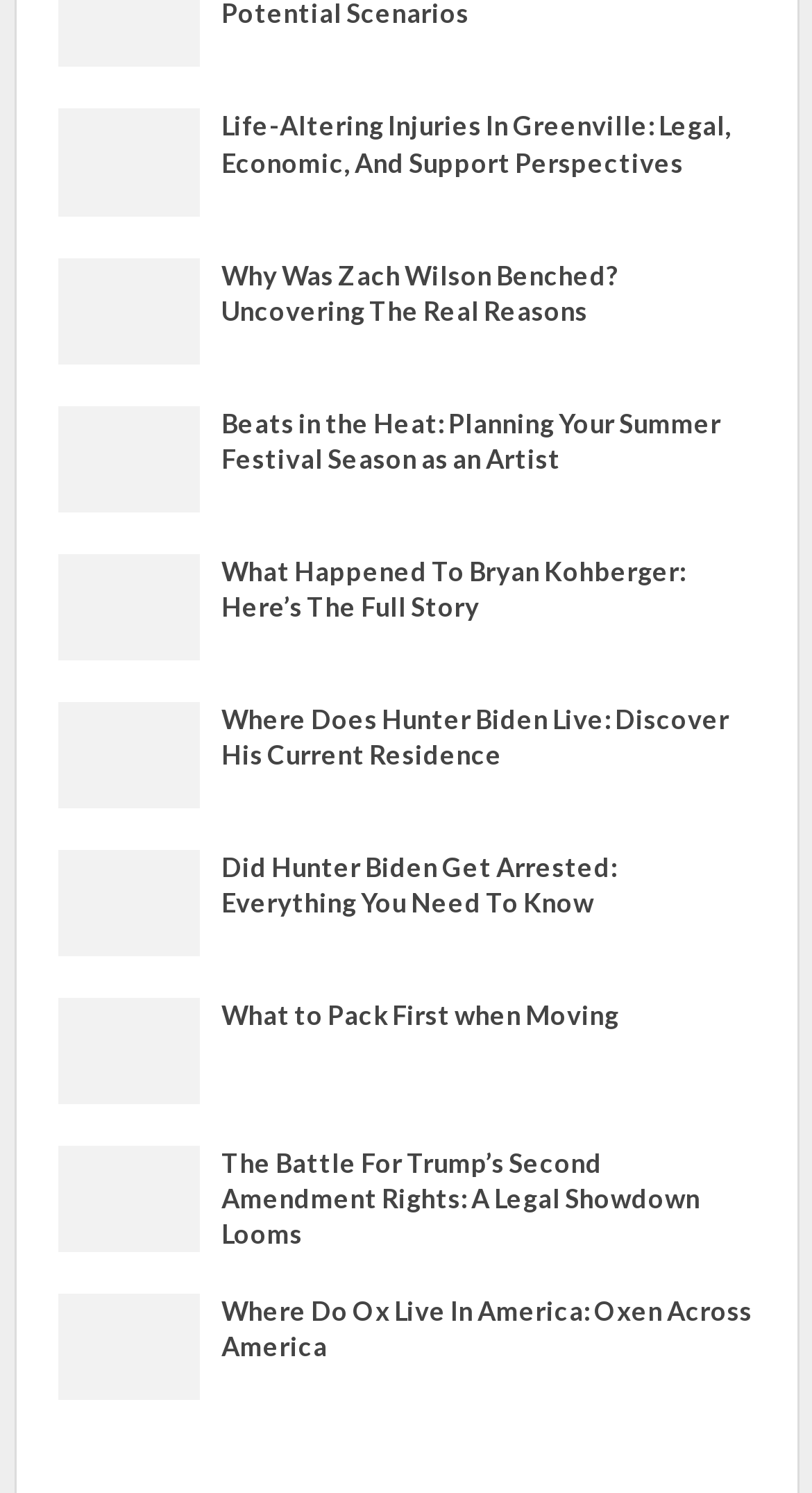Identify the bounding box coordinates for the element you need to click to achieve the following task: "click on Giga Technology". Provide the bounding box coordinates as four float numbers between 0 and 1, in the form [left, top, right, bottom].

None